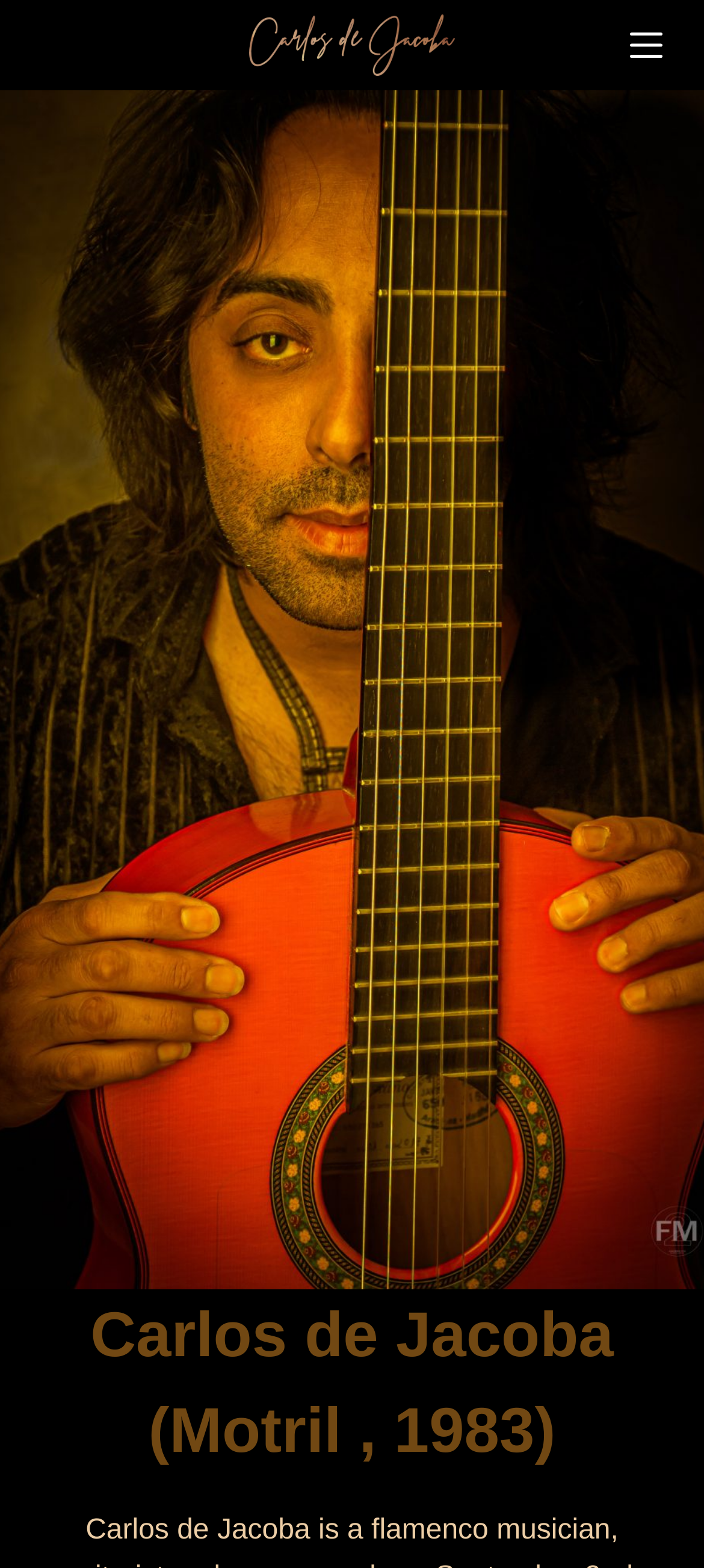What is the name of the person in the image?
Give a thorough and detailed response to the question.

Based on the image description and the OCR text, it is clear that the image is of Carlos de Jacoba, which is also mentioned in the link and heading elements.